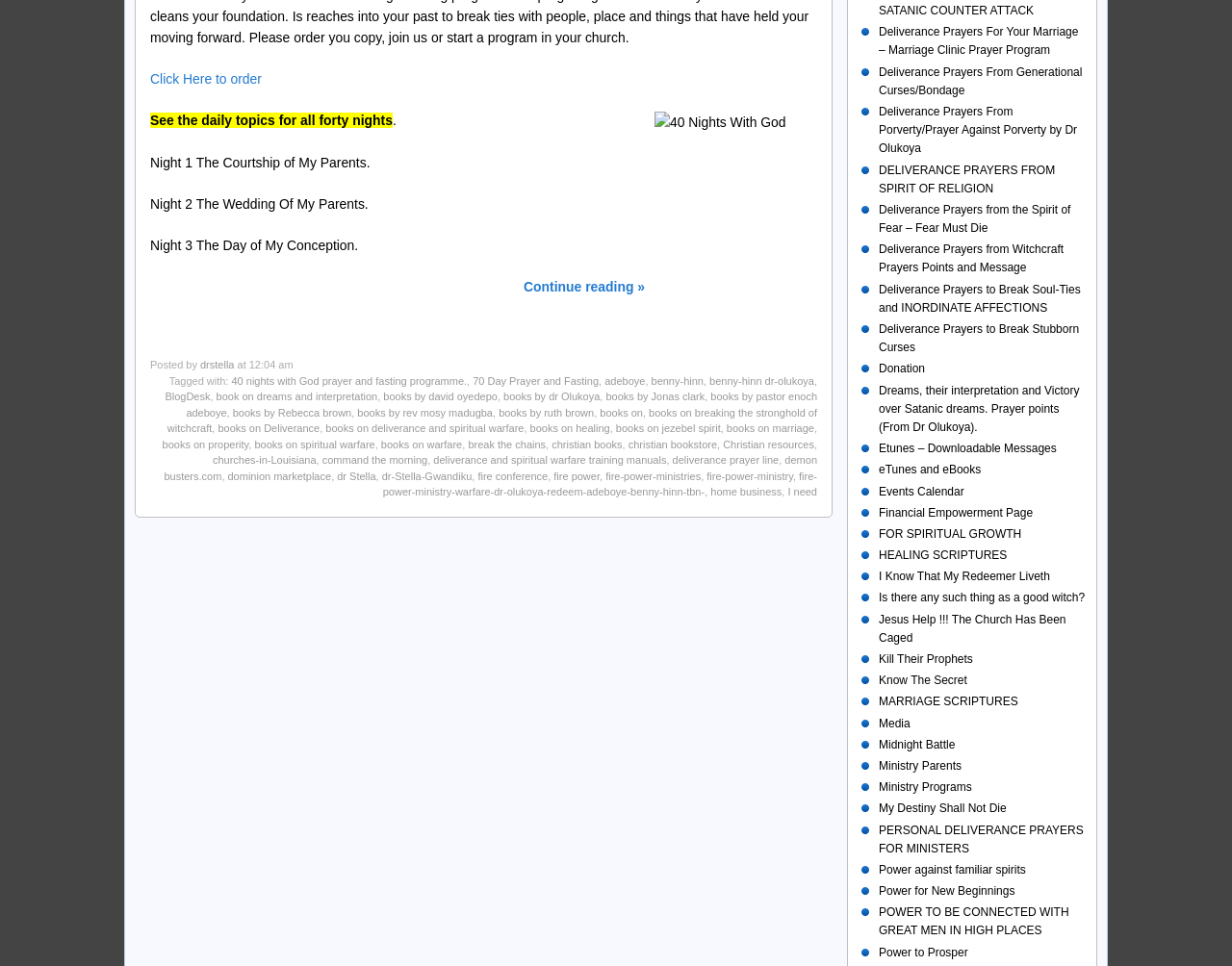Based on the provided description, "books by ruth brown", find the bounding box of the corresponding UI element in the screenshot.

[0.405, 0.421, 0.482, 0.433]